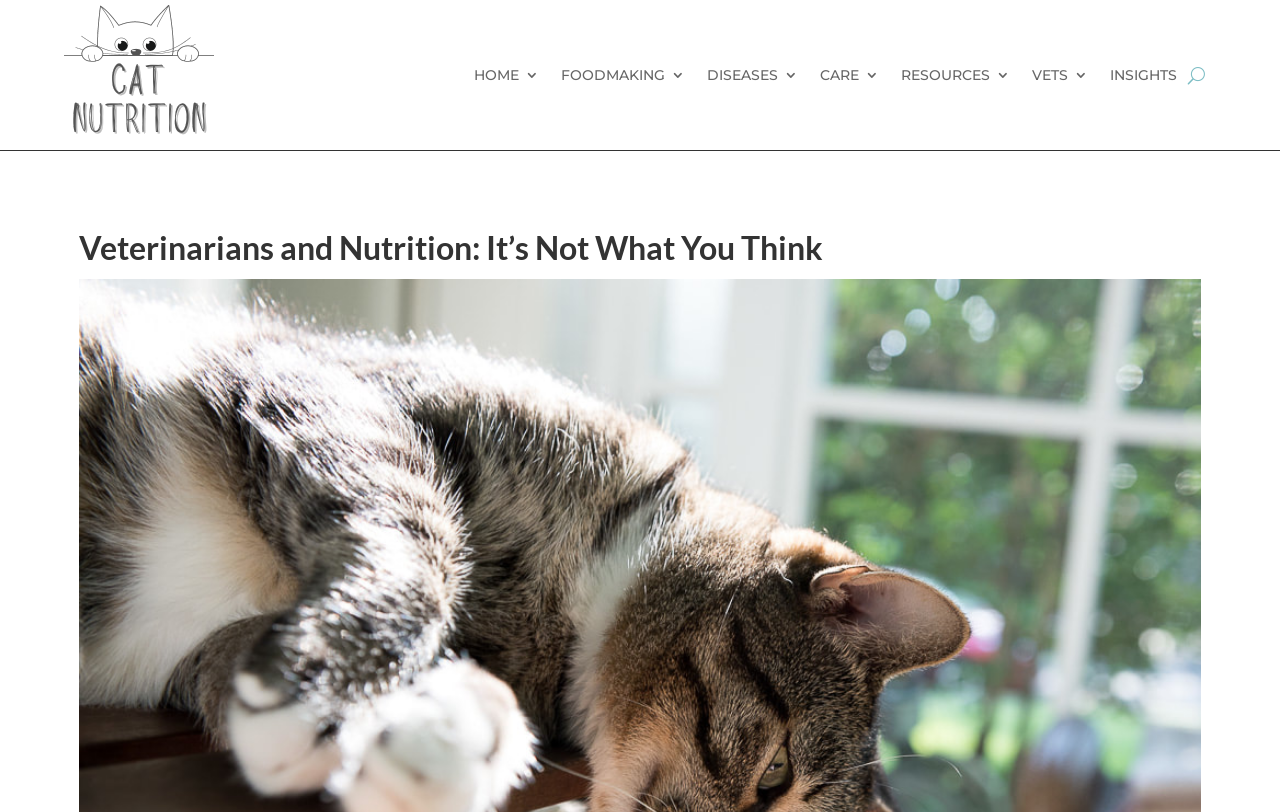Respond to the following question with a brief word or phrase:
What is the purpose of the button on the top right corner?

Unknown